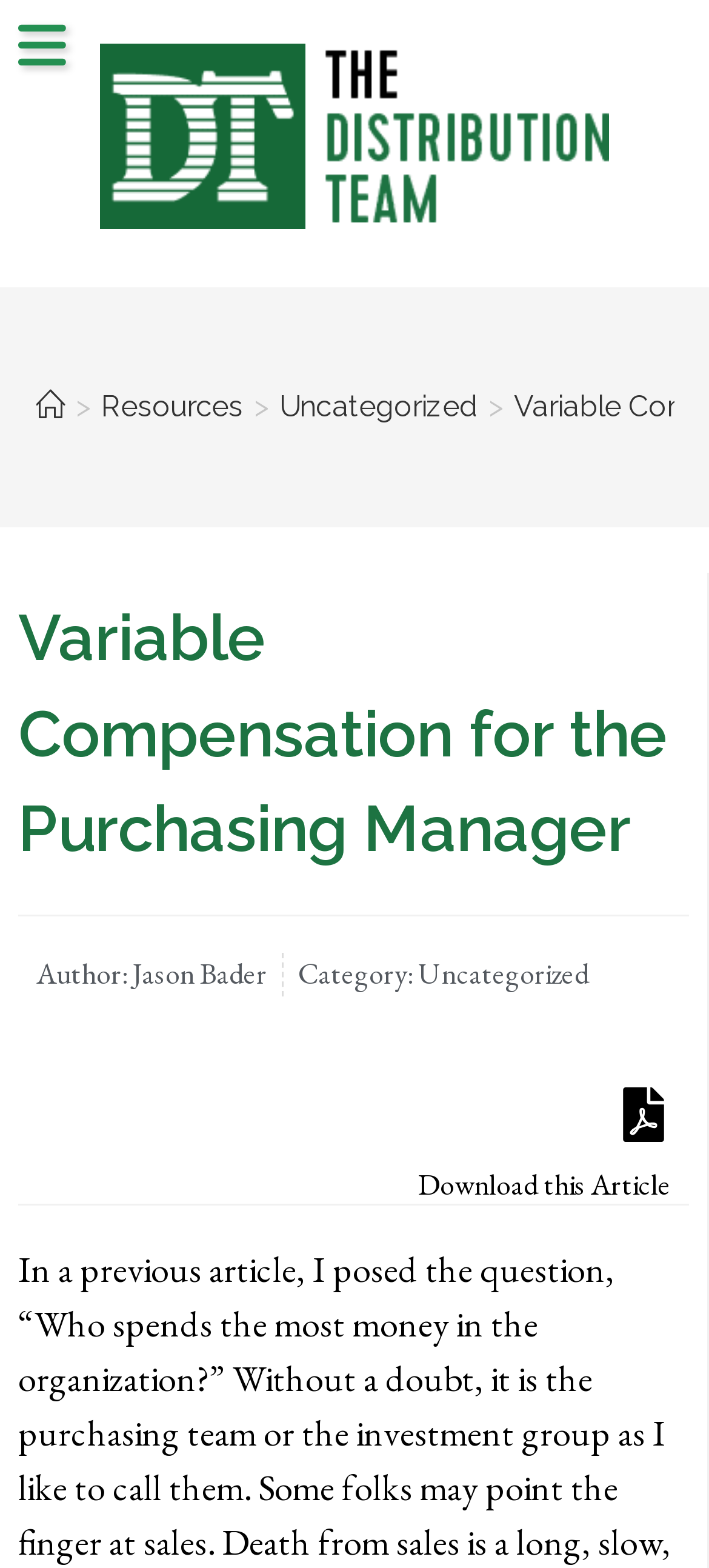Find the bounding box coordinates of the clickable area required to complete the following action: "Read the article by Jason Bader".

[0.051, 0.607, 0.377, 0.635]